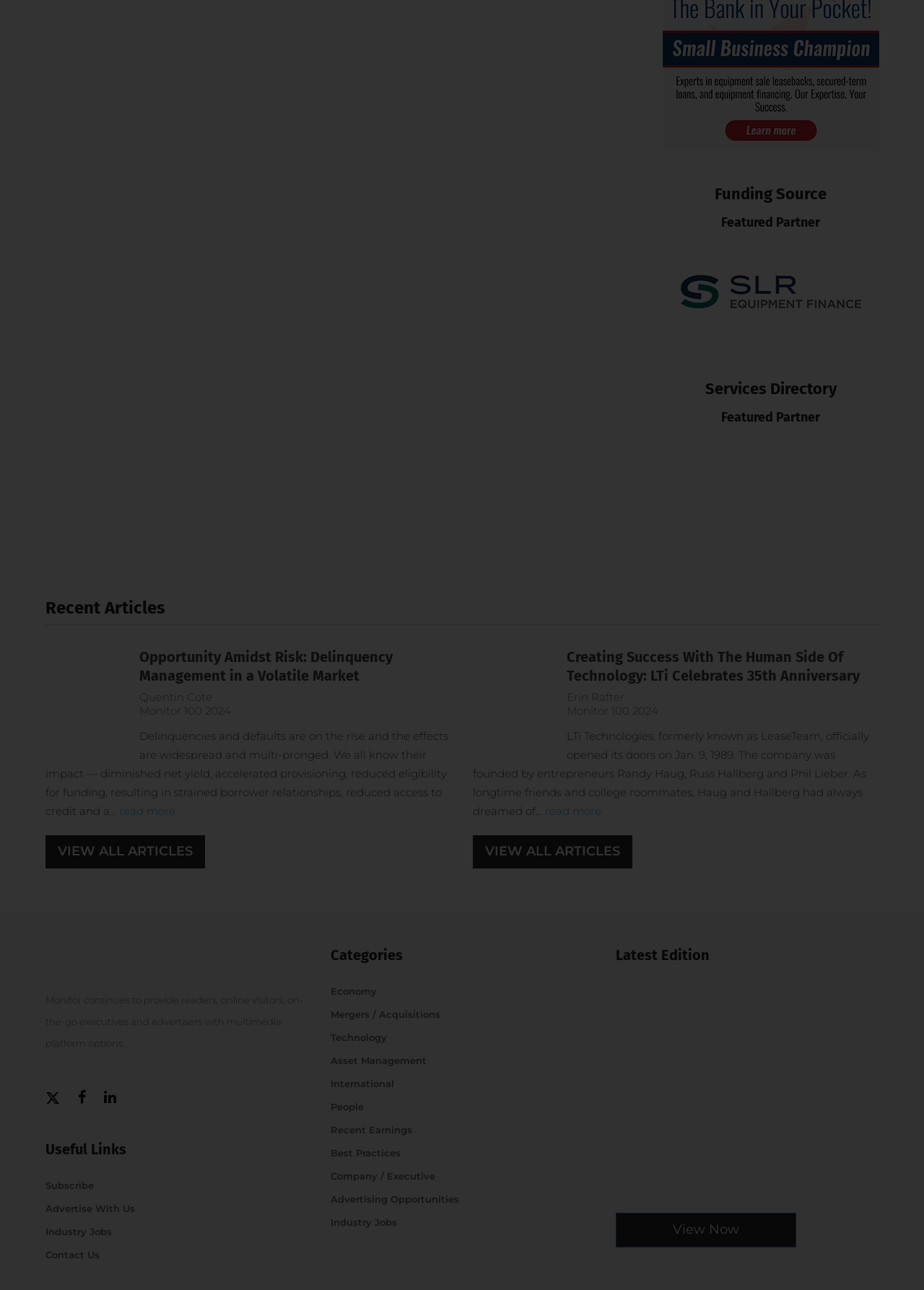Could you highlight the region that needs to be clicked to execute the instruction: "View featured partner"?

[0.717, 0.167, 0.951, 0.178]